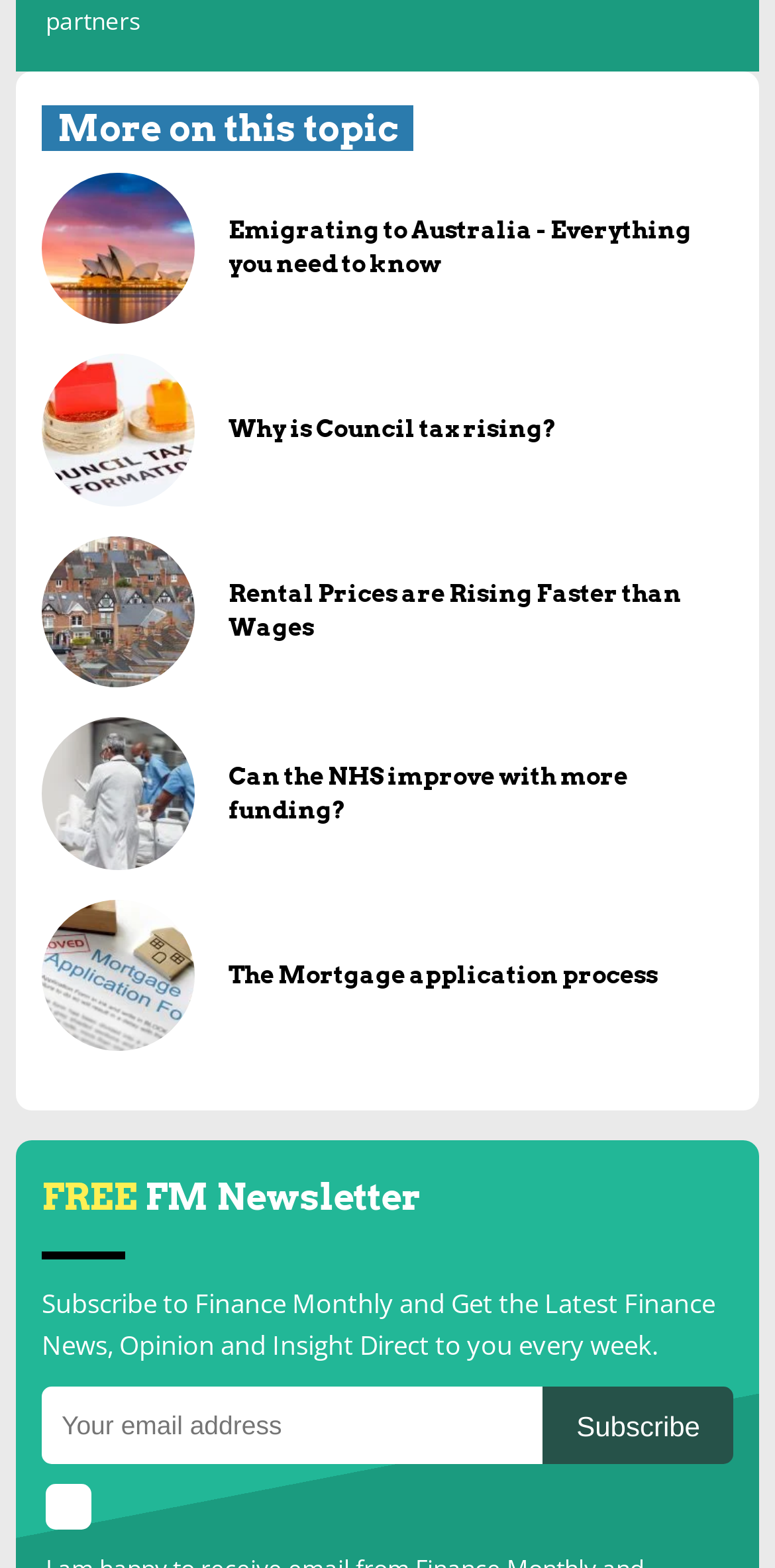What is the benefit of subscribing to the newsletter?
Can you provide a detailed and comprehensive answer to the question?

The static text 'Subscribe to Finance Monthly and Get the Latest Finance News, Opinion and Insight Direct to you every week' suggests that subscribing to the newsletter will provide access to the latest finance news and insights.